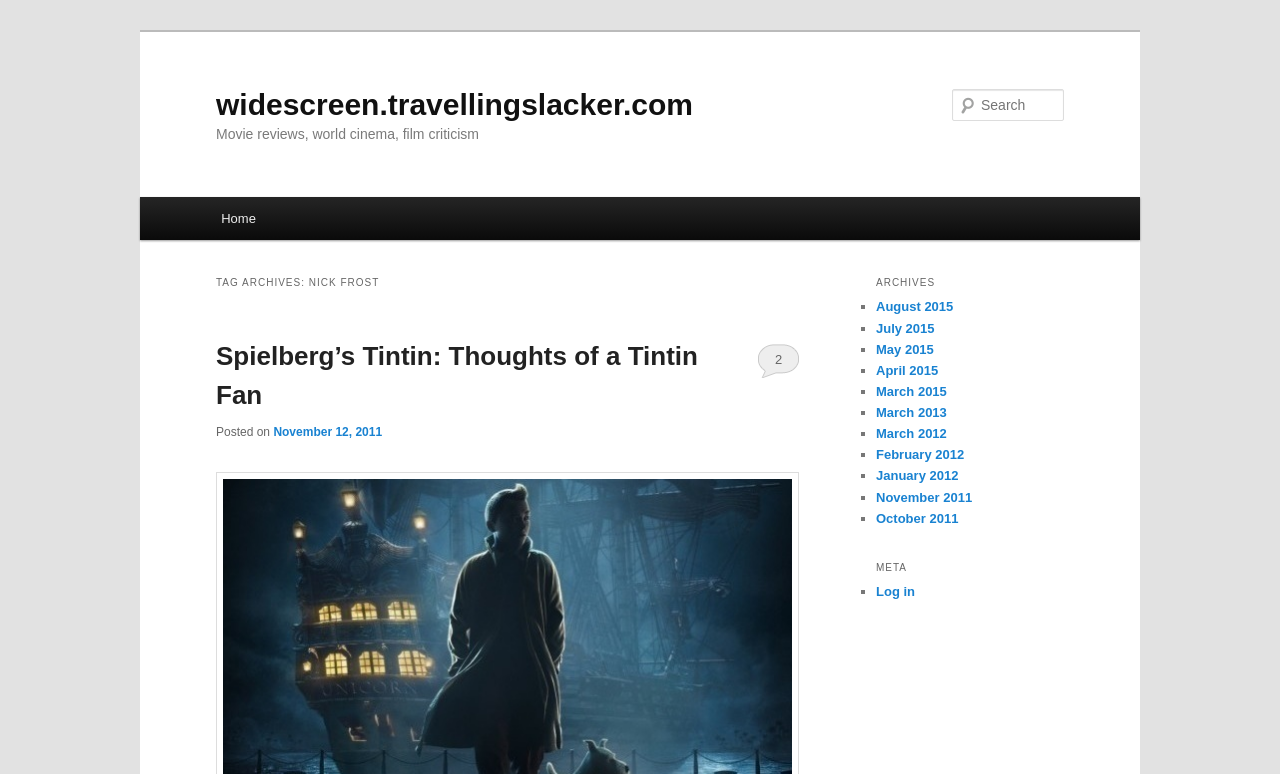What type of content is listed under 'ARCHIVES'?
Please respond to the question thoroughly and include all relevant details.

The 'ARCHIVES' section lists links to monthly archives, as indicated by the links labeled with month and year, such as 'August 2015' and 'November 2011'.